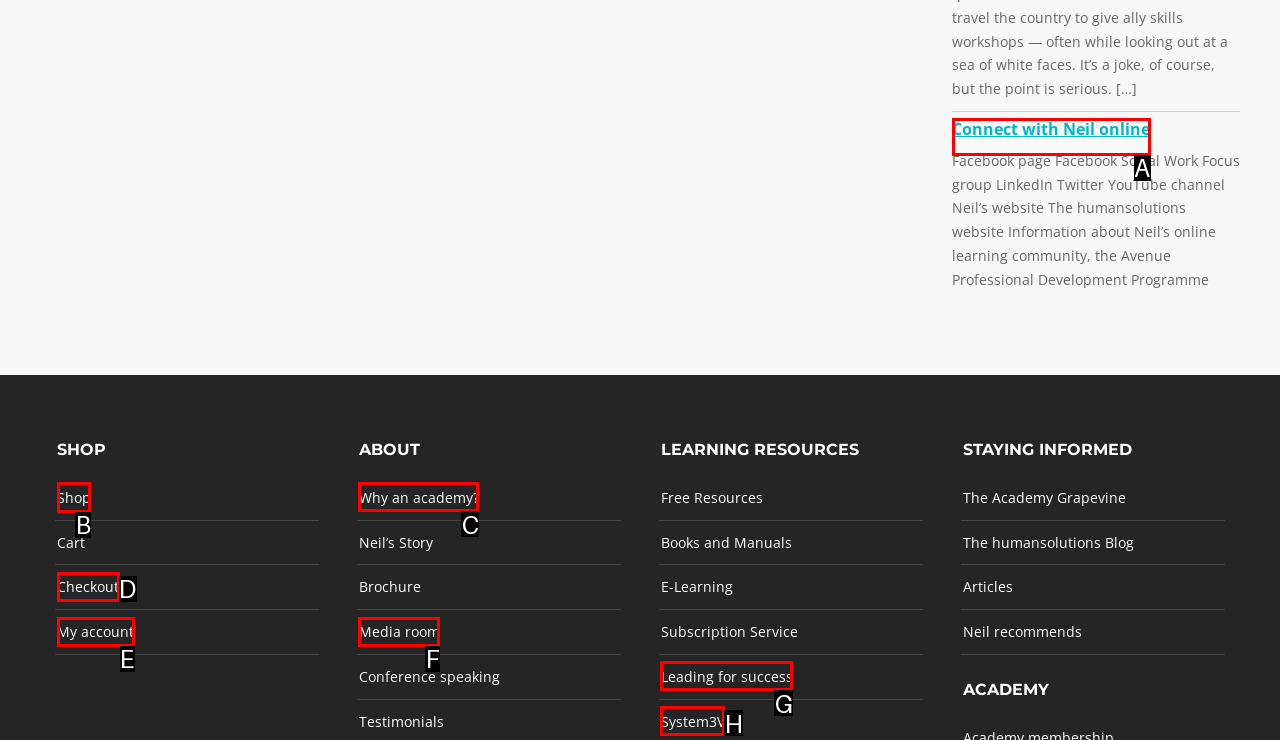Identify the correct UI element to click on to achieve the following task: Go to shop Respond with the corresponding letter from the given choices.

B